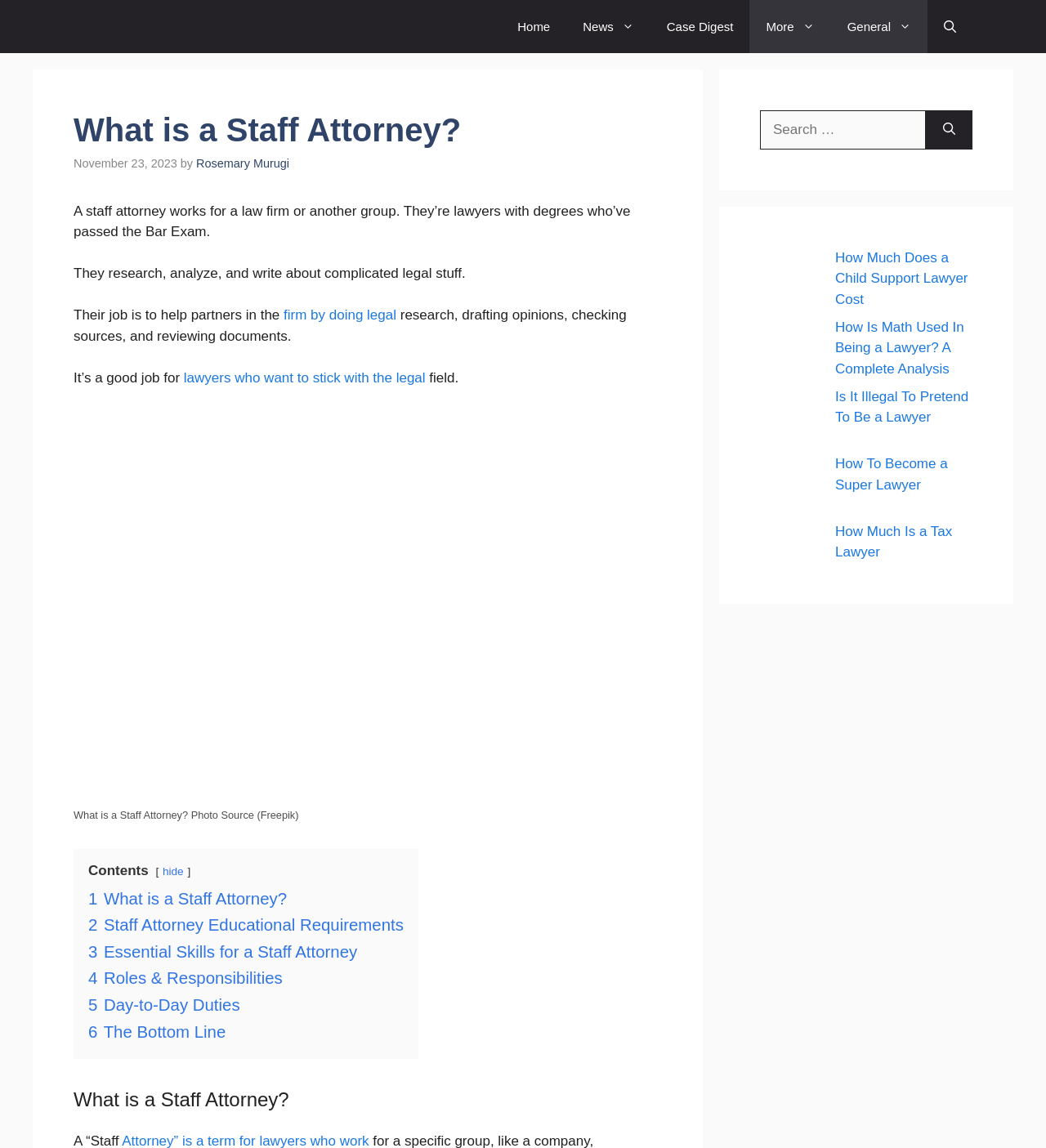How many links are there in the 'Contents' section?
Give a thorough and detailed response to the question.

The 'Contents' section of the webpage contains 6 links, which are '1 What is a Staff Attorney?', '2 Staff Attorney Educational Requirements', '3 Essential Skills for a Staff Attorney', '4 Roles & Responsibilities', '5 Day-to-Day Duties', and '6 The Bottom Line'.